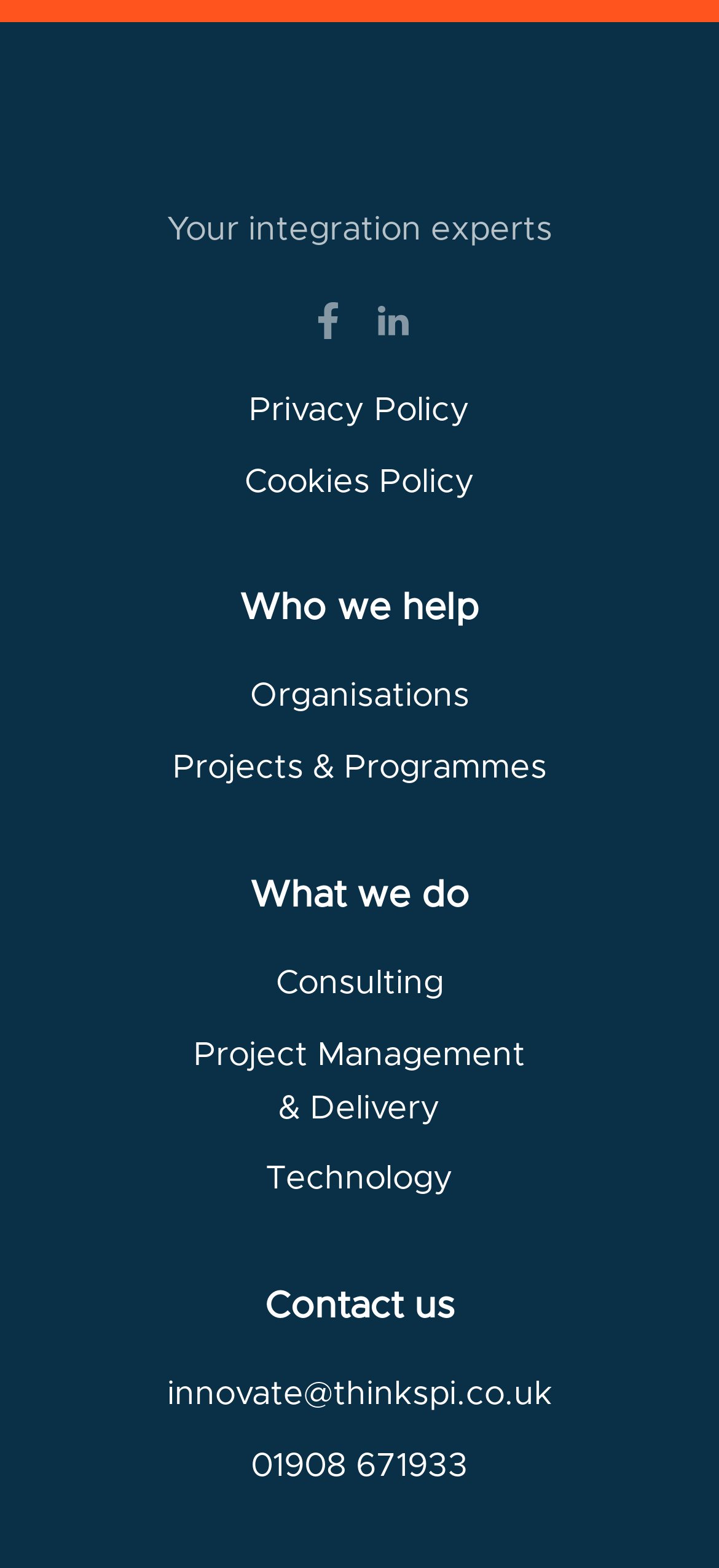Determine the bounding box coordinates of the section to be clicked to follow the instruction: "View the privacy policy". The coordinates should be given as four float numbers between 0 and 1, formatted as [left, top, right, bottom].

[0.346, 0.251, 0.654, 0.272]